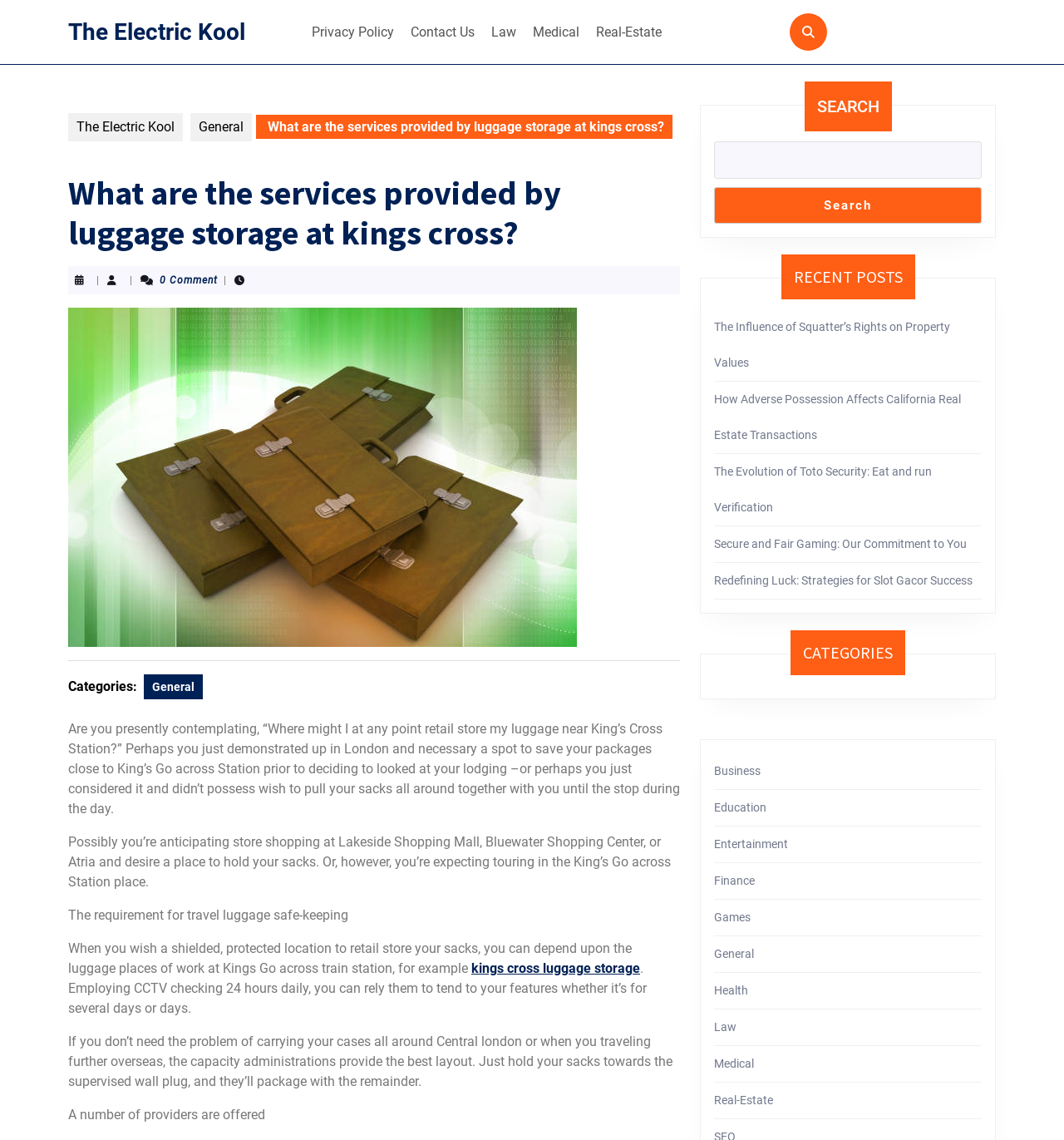Please identify the primary heading of the webpage and give its text content.

What are the services provided by luggage storage at kings cross?